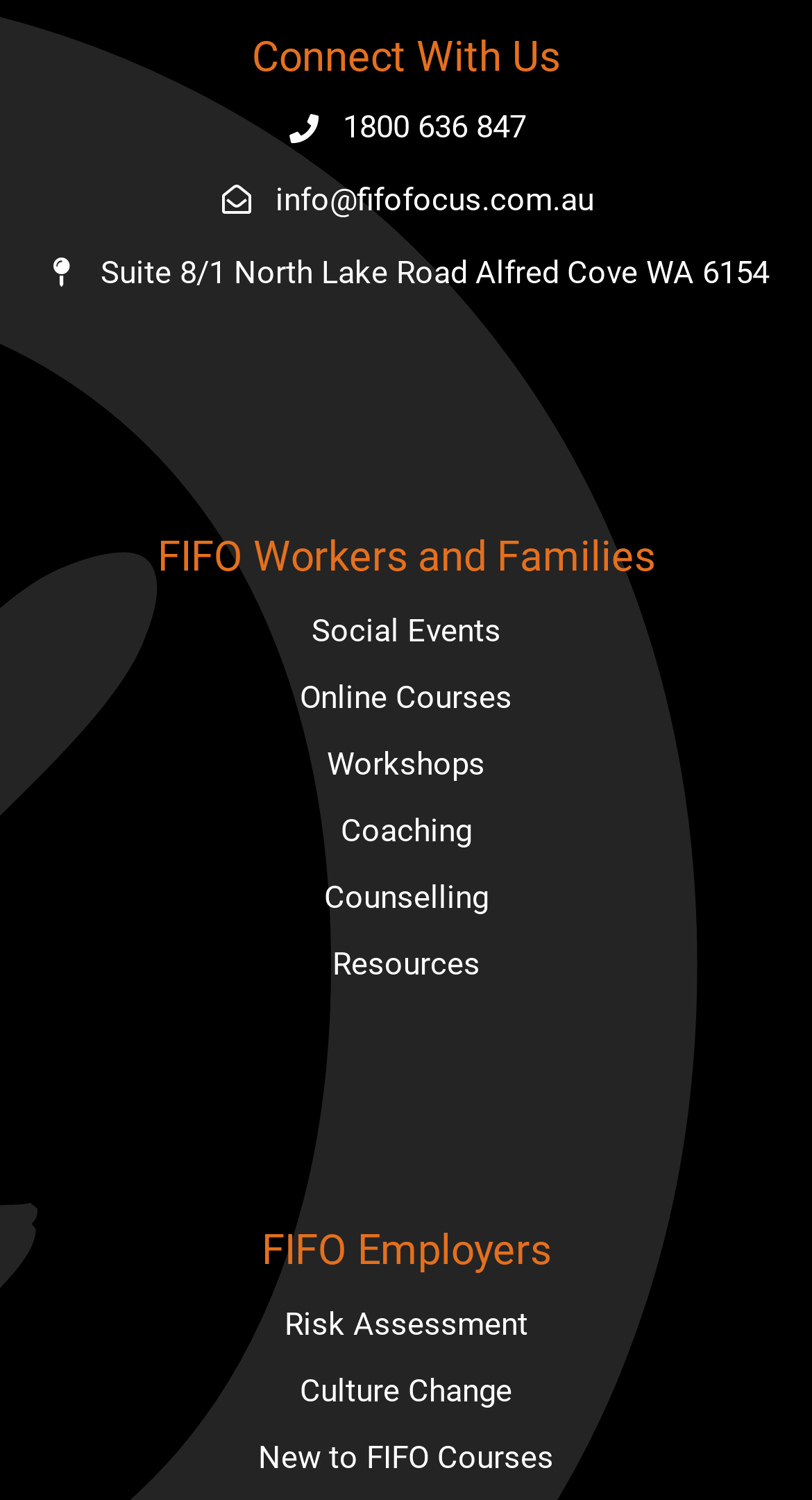What is the phone number to connect with? Observe the screenshot and provide a one-word or short phrase answer.

1800 636 847